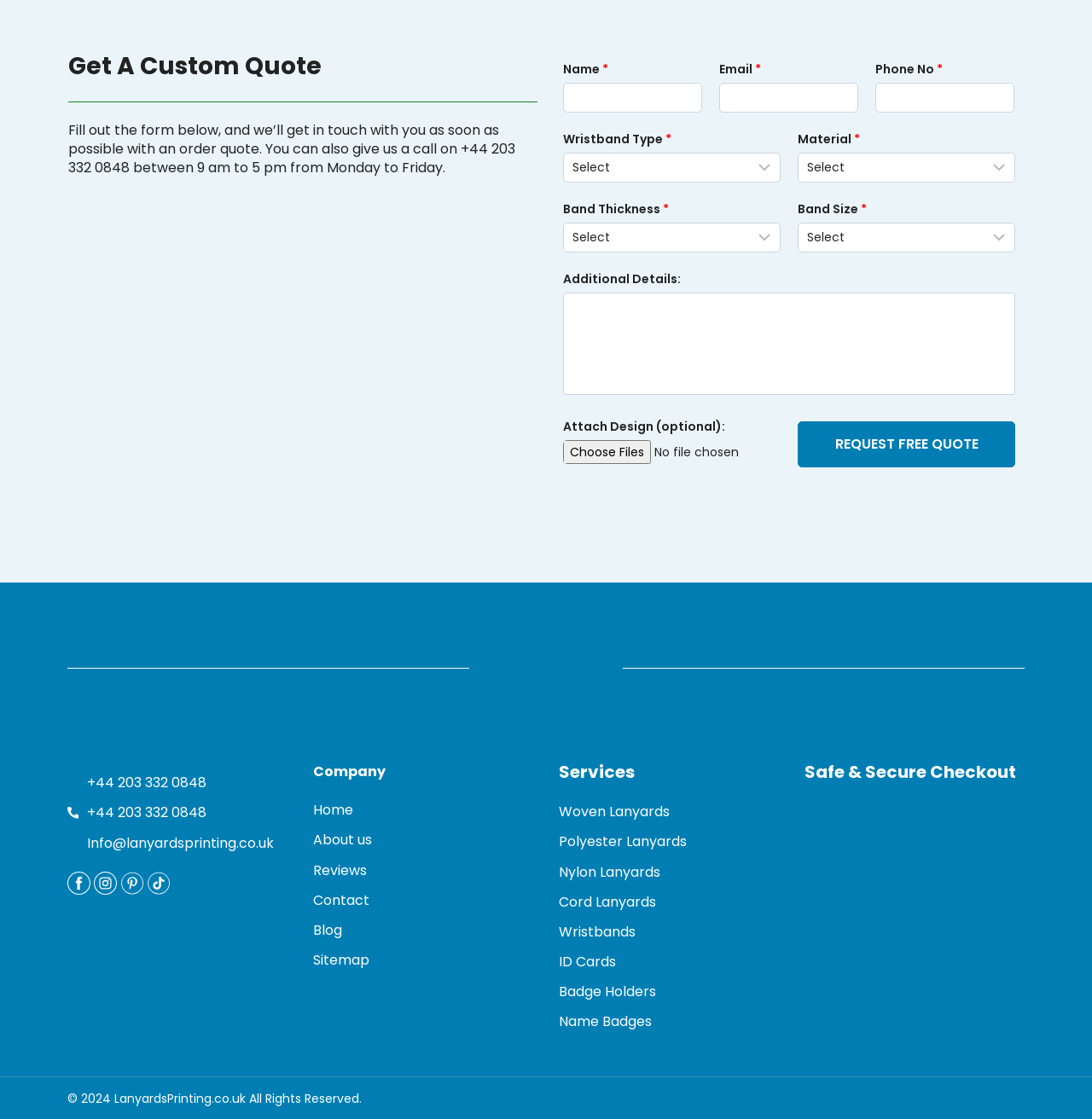Identify the bounding box coordinates of the element that should be clicked to fulfill this task: "Attach a design file". The coordinates should be provided as four float numbers between 0 and 1, i.e., [left, top, right, bottom].

[0.516, 0.393, 0.715, 0.415]